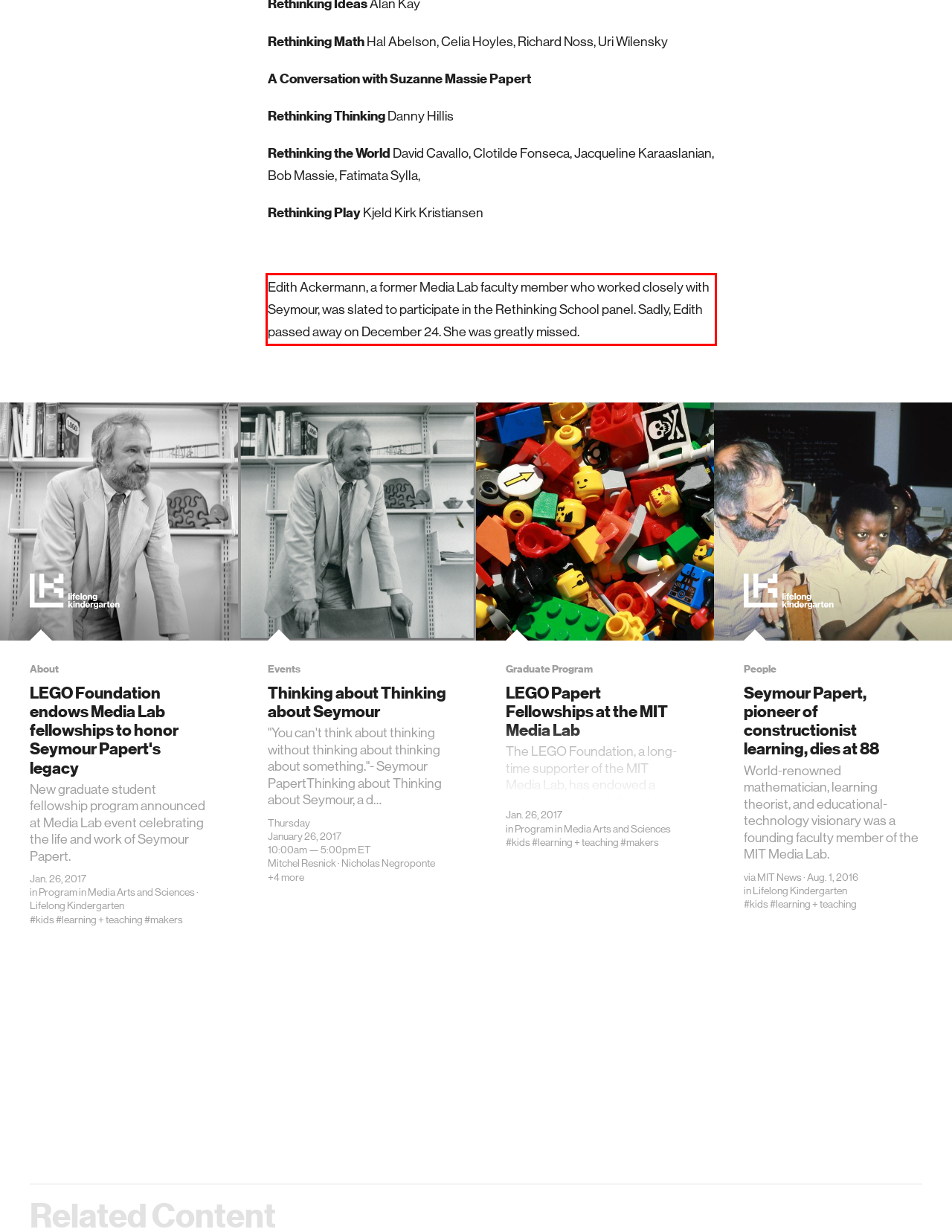You are provided with a screenshot of a webpage that includes a UI element enclosed in a red rectangle. Extract the text content inside this red rectangle.

Edith Ackermann, a former Media Lab faculty member who worked closely with Seymour, was slated to participate in the Rethinking School panel. Sadly, Edith passed away on December 24. She was greatly missed.